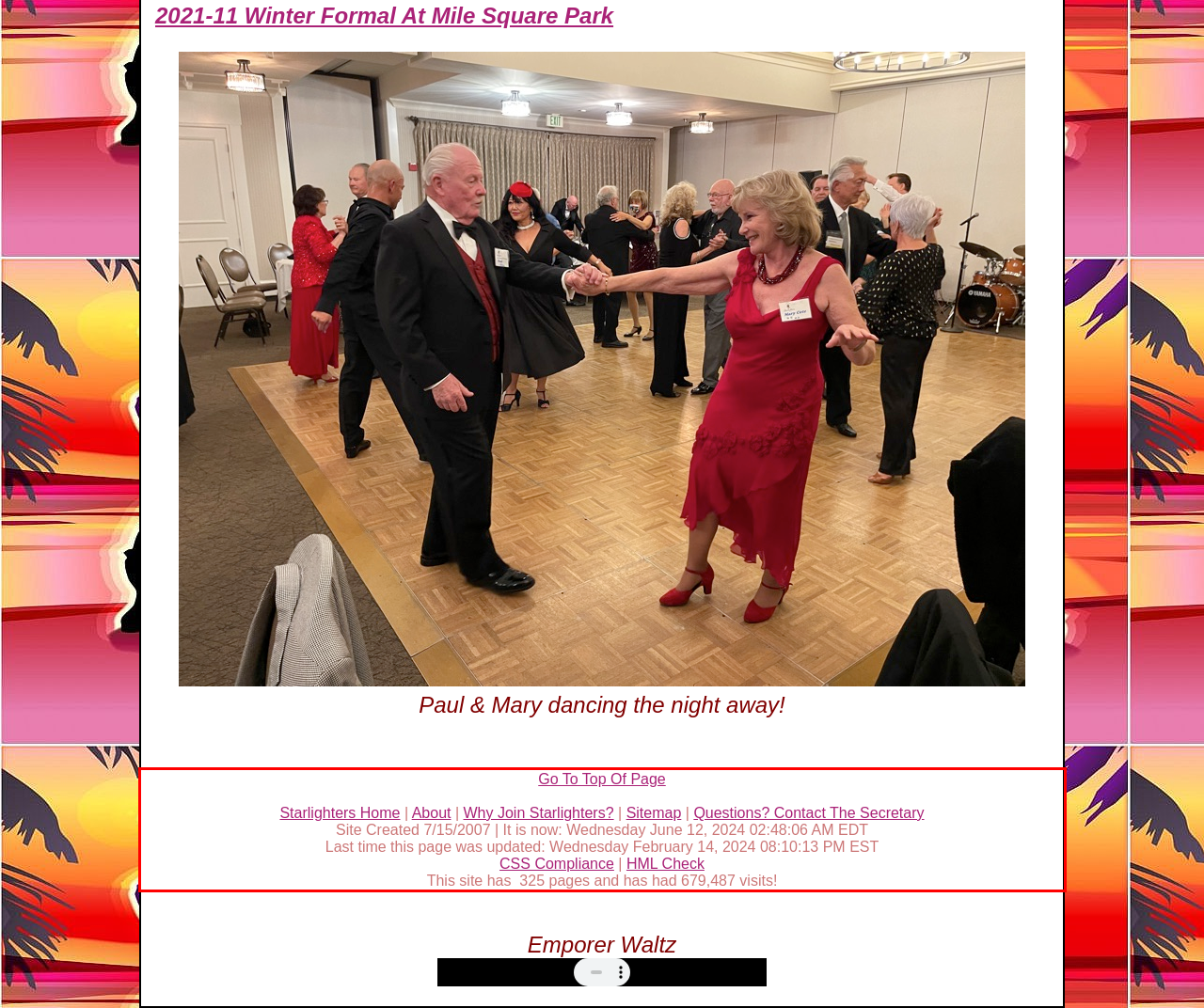From the given screenshot of a webpage, identify the red bounding box and extract the text content within it.

Go To Top Of Page Starlighters Home | About | Why Join Starlighters? | Sitemap | Questions? Contact The Secretary Site Created 7/15/2007 | It is now: Wednesday June 12, 2024 02:48:06 AM EDT Last time this page was updated: Wednesday February 14, 2024 08:10:13 PM EST CSS Compliance | HML Check This site has 325 pages and has had 679,487 visits!